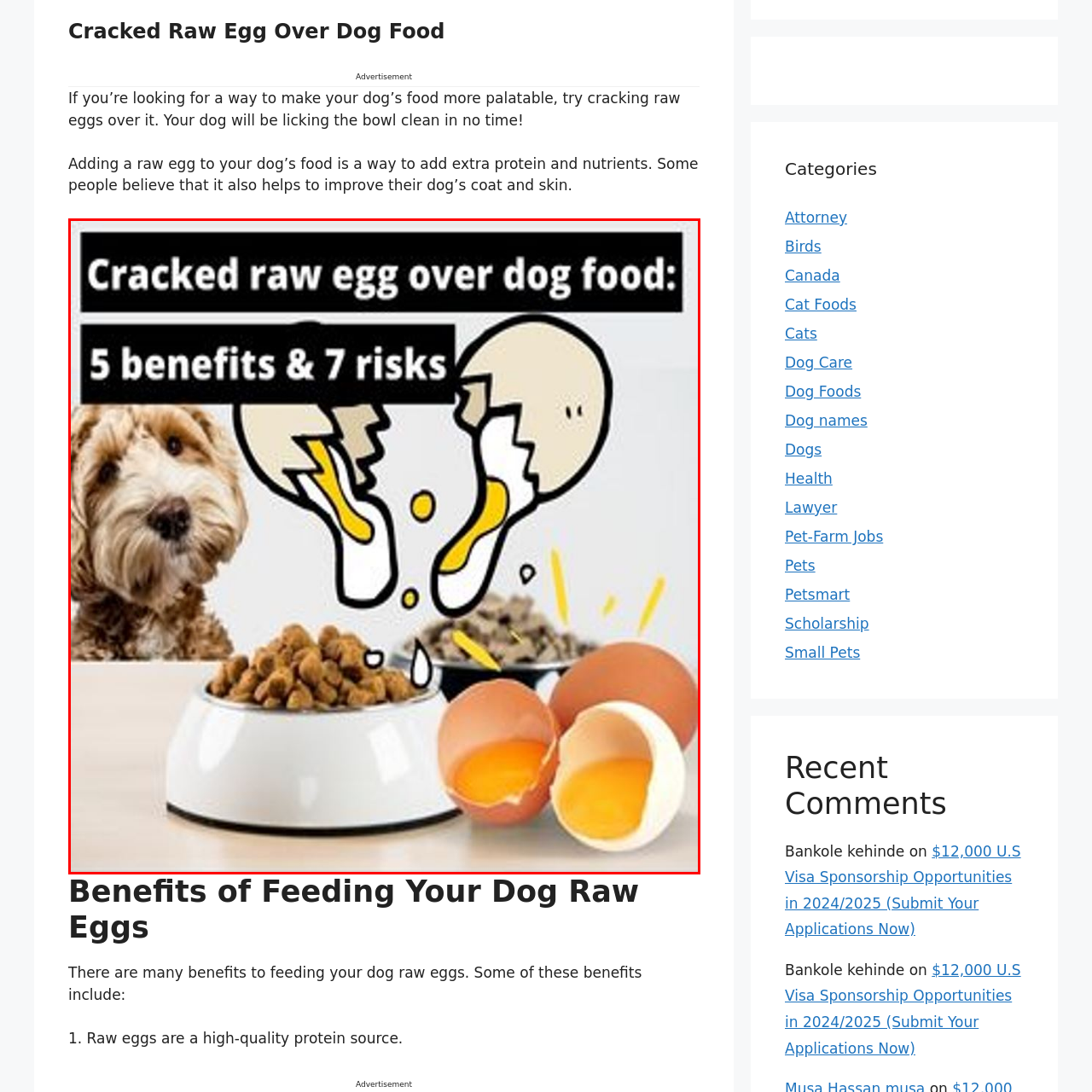Give an in-depth description of the scene depicted in the red-outlined box.

The image features a whimsical depiction of a cracked raw egg being poured over a bowl of dog food, capturing the attention of pet owners exploring new dietary options for their dogs. A friendly-looking dog appears alongside the food, illustrating the connection between the nutritional choice and pet care. The graphic text overlays state, "Cracked raw egg over dog food: 5 benefits & 7 risks," suggesting a comprehensive exploration of the advantages and potential concerns associated with this feeding strategy. The visual emphasizes the trend of enhancing dog meals for better palatability and nutrition, inviting viewers to consider the health implications of adding raw eggs to their dog's diet.